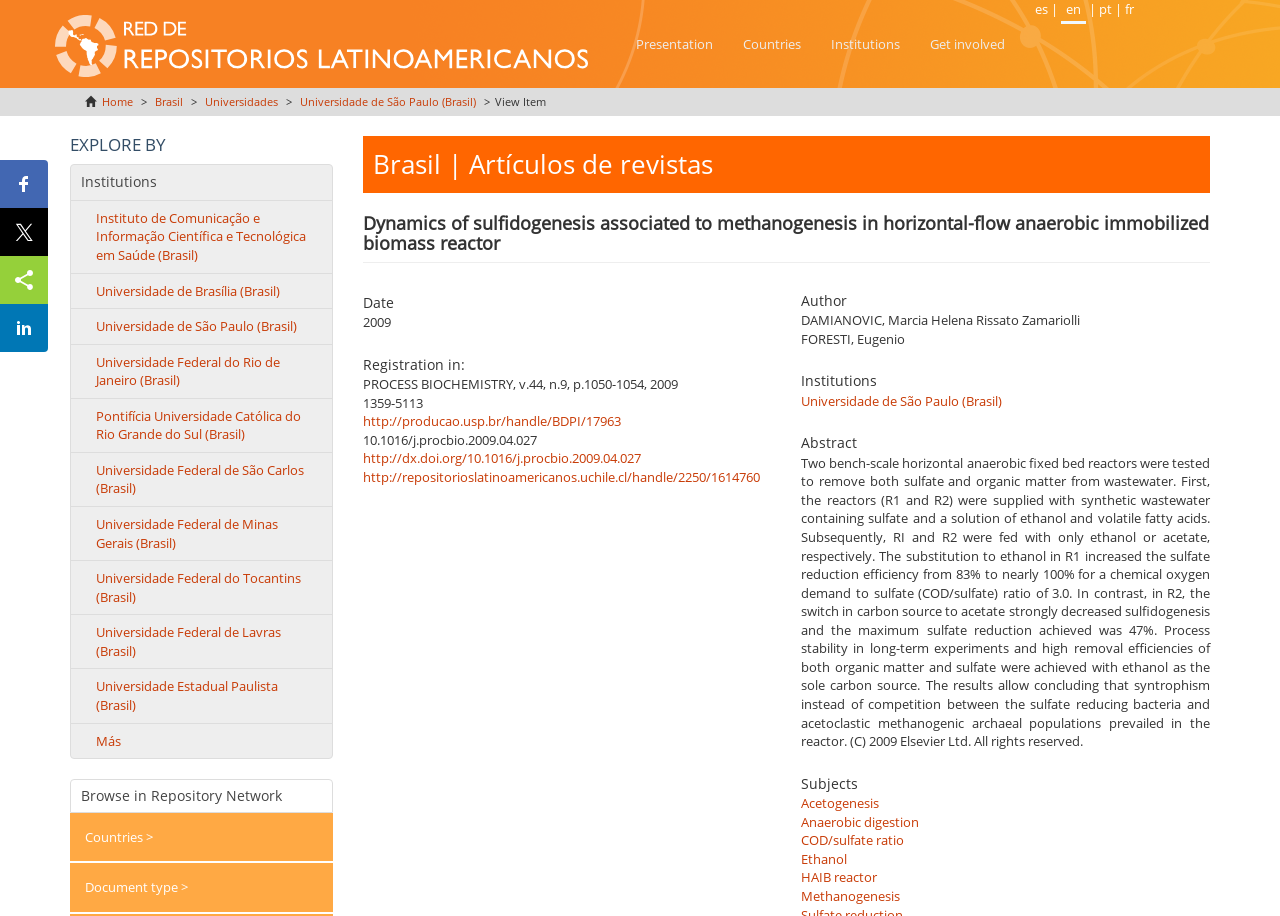Using the format (top-left x, top-left y, bottom-right x, bottom-right y), provide the bounding box coordinates for the described UI element. All values should be floating point numbers between 0 and 1: Countries

[0.569, 0.021, 0.638, 0.075]